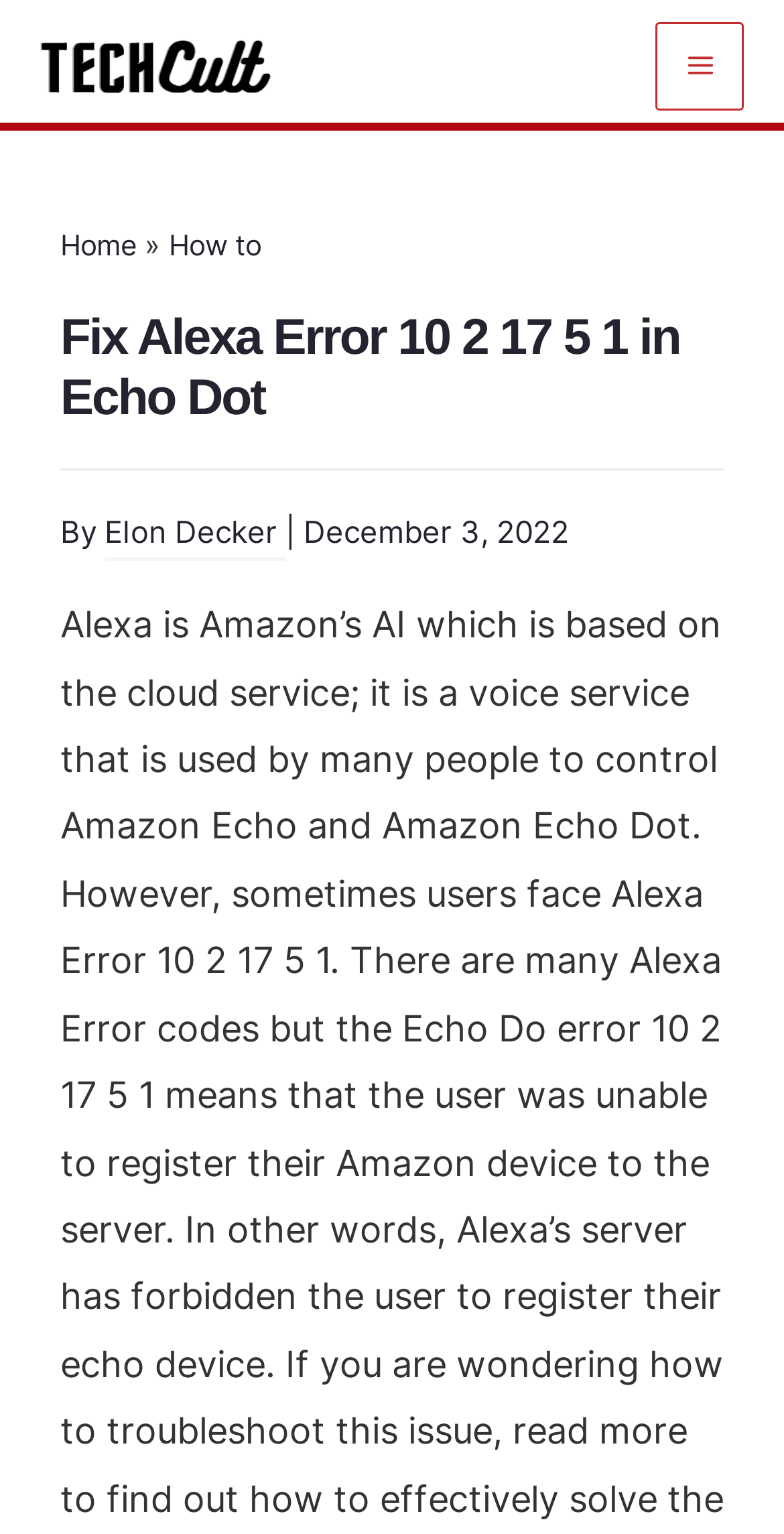What is the logo of the website?
Give a one-word or short phrase answer based on the image.

TechCult logo